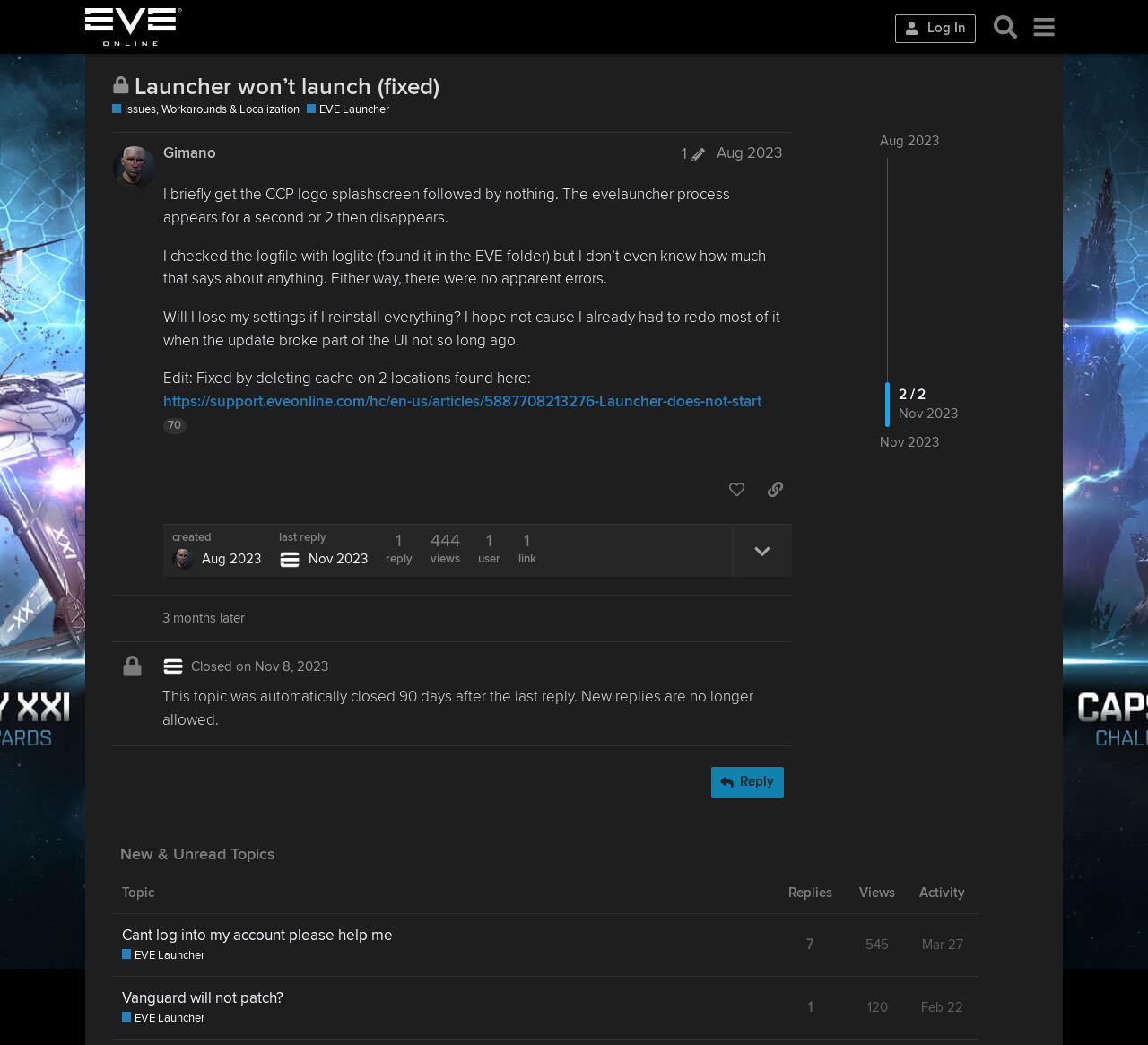What is the topic of the first post?
Based on the visual content, answer with a single word or a brief phrase.

Launcher won’t launch